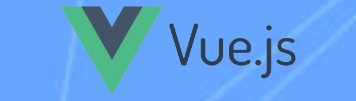Respond concisely with one word or phrase to the following query:
What does the stylized 'V' in the logo symbolize?

Versatility and power